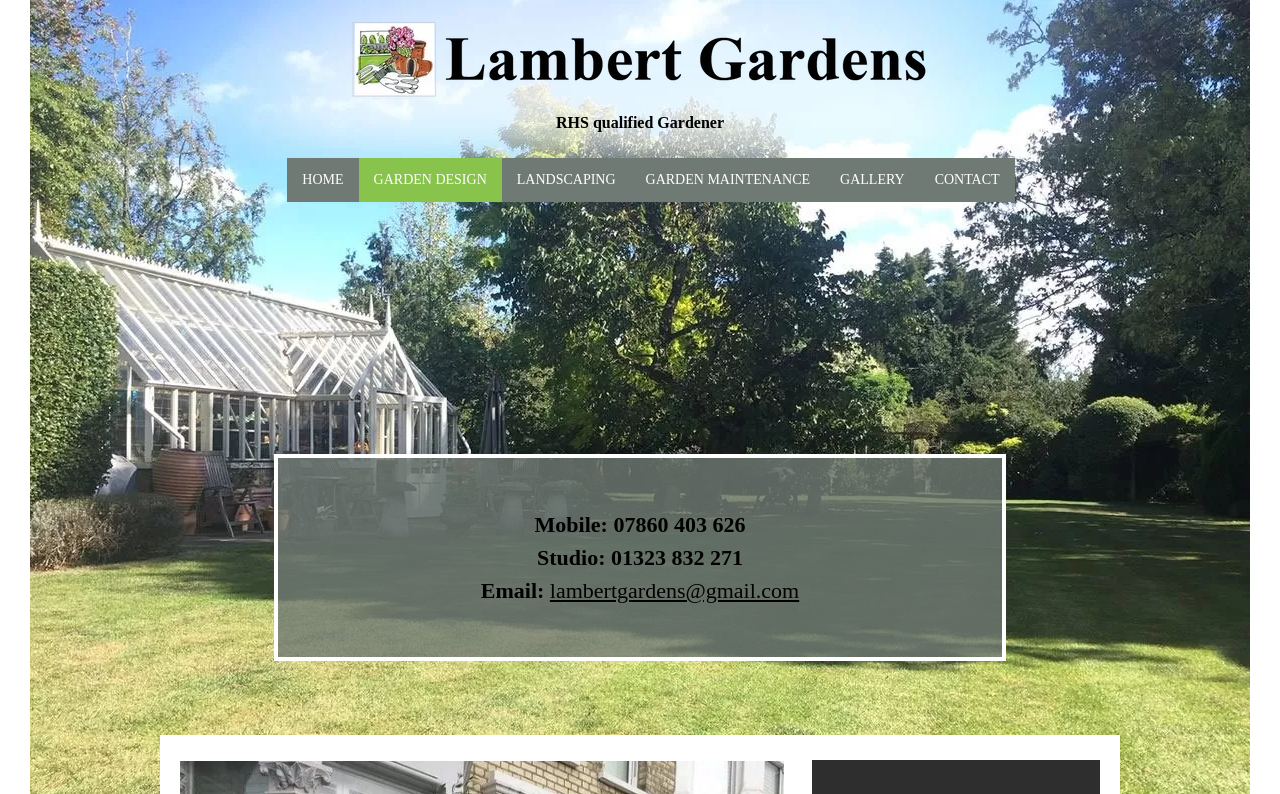Provide a brief response using a word or short phrase to this question:
How many contact methods are provided?

Three